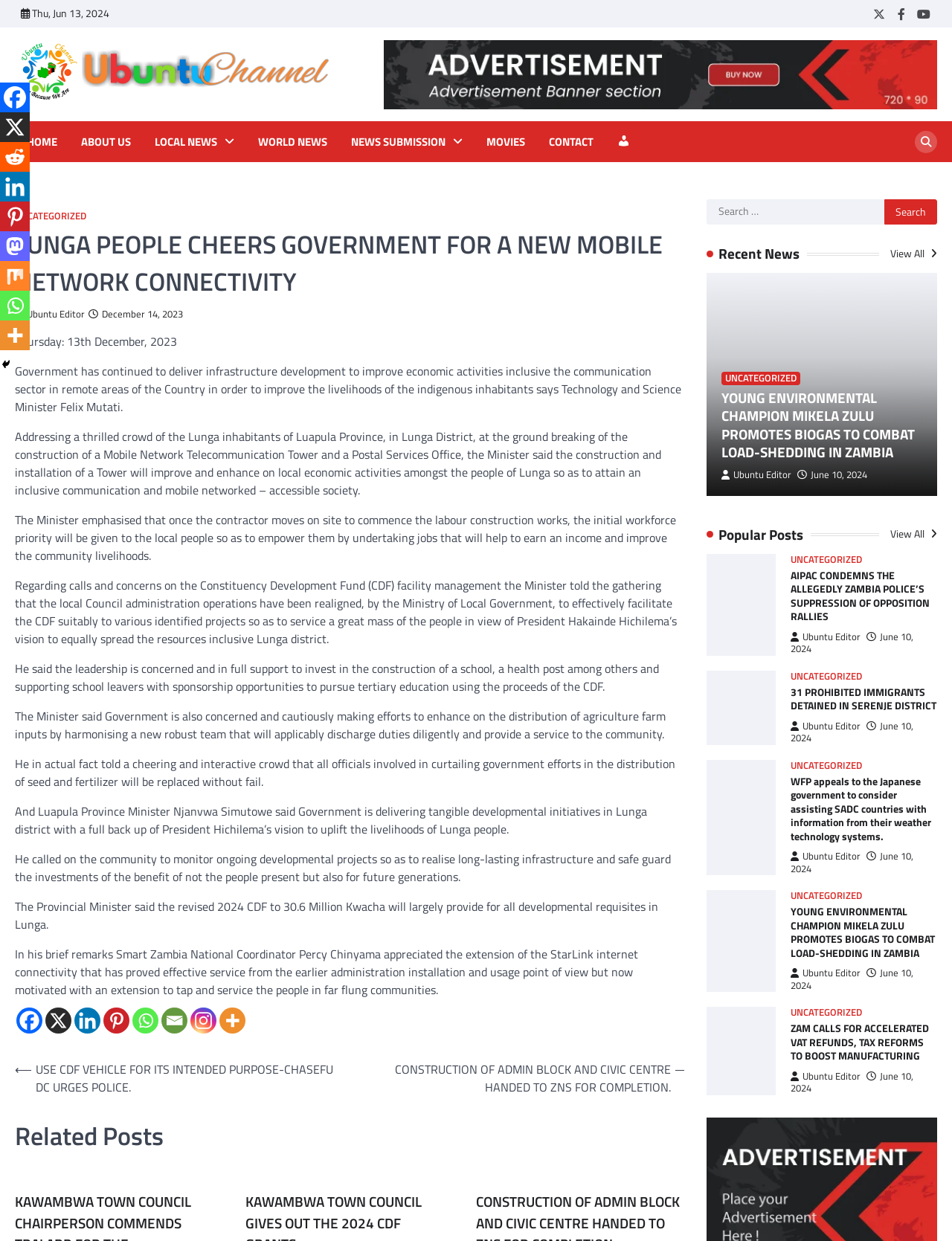With reference to the screenshot, provide a detailed response to the question below:
What is the name of the province mentioned in the article?

I found the name of the province mentioned in the article by reading the static text element with the content 'Luapula Province Minister Njanvwa Simutowe said Government is delivering tangible developmental initiatives in Lunga district with a full back up of President Hichilema’s vision to uplift the livelihoods of Lunga people.' which is located in the ninth paragraph of the article.